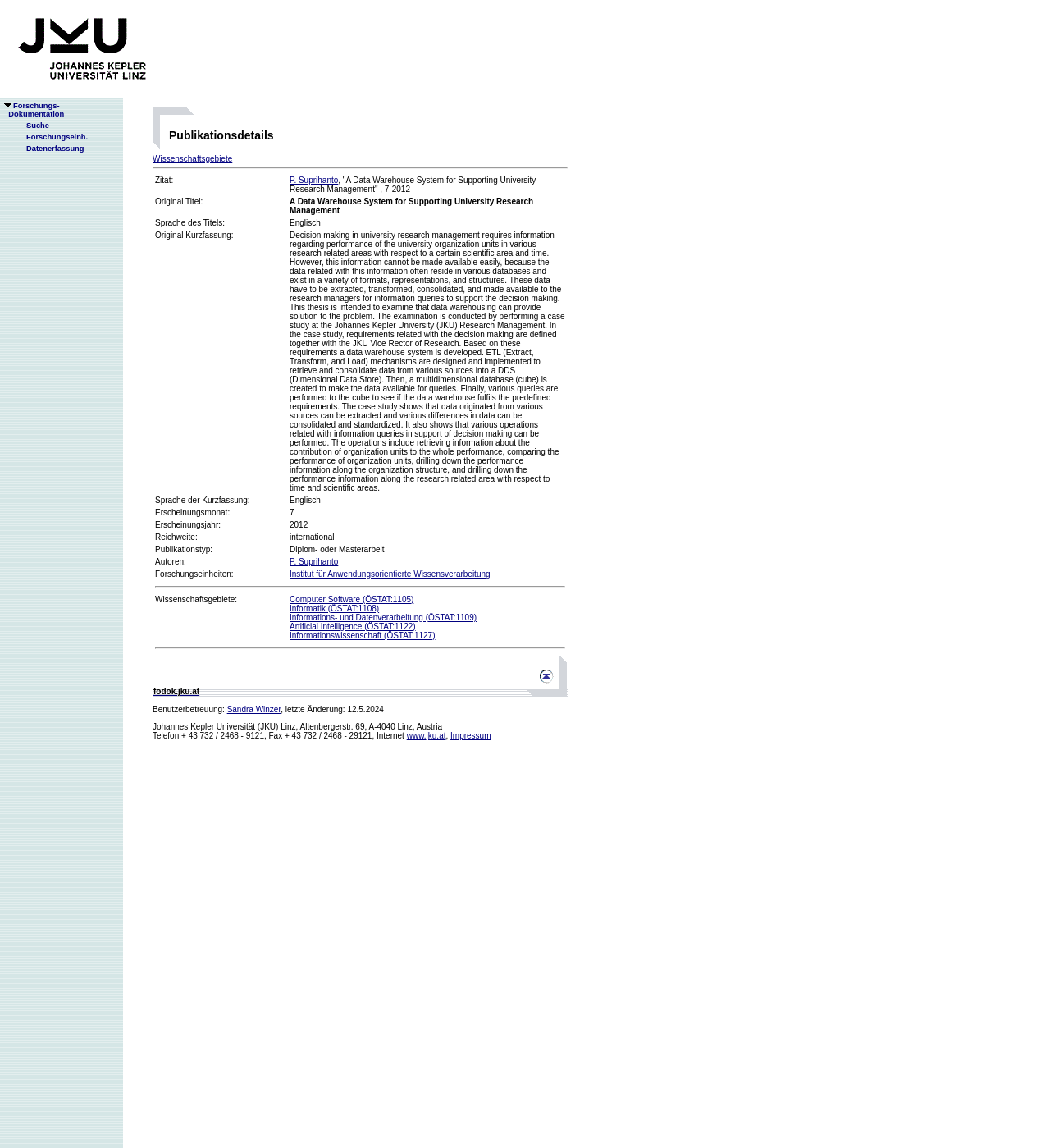Determine the bounding box coordinates of the clickable region to execute the instruction: "Click on Oxford Movers". The coordinates should be four float numbers between 0 and 1, denoted as [left, top, right, bottom].

None